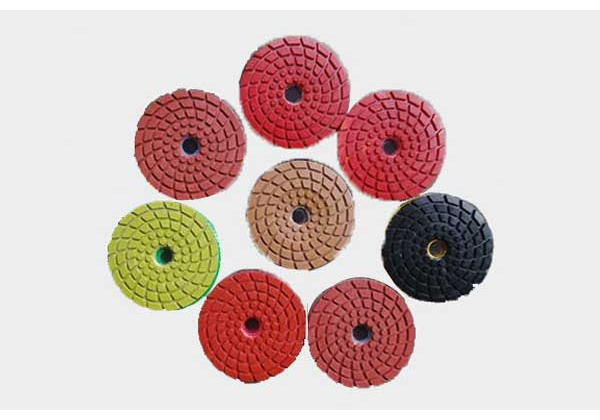Use the details in the image to answer the question thoroughly: 
What is the purpose of the center hole in the polishing pads?

The design of the pads features a center hole, allowing for easy attachment to grinding equipment, which makes it convenient to use the polishing pads with various machines.